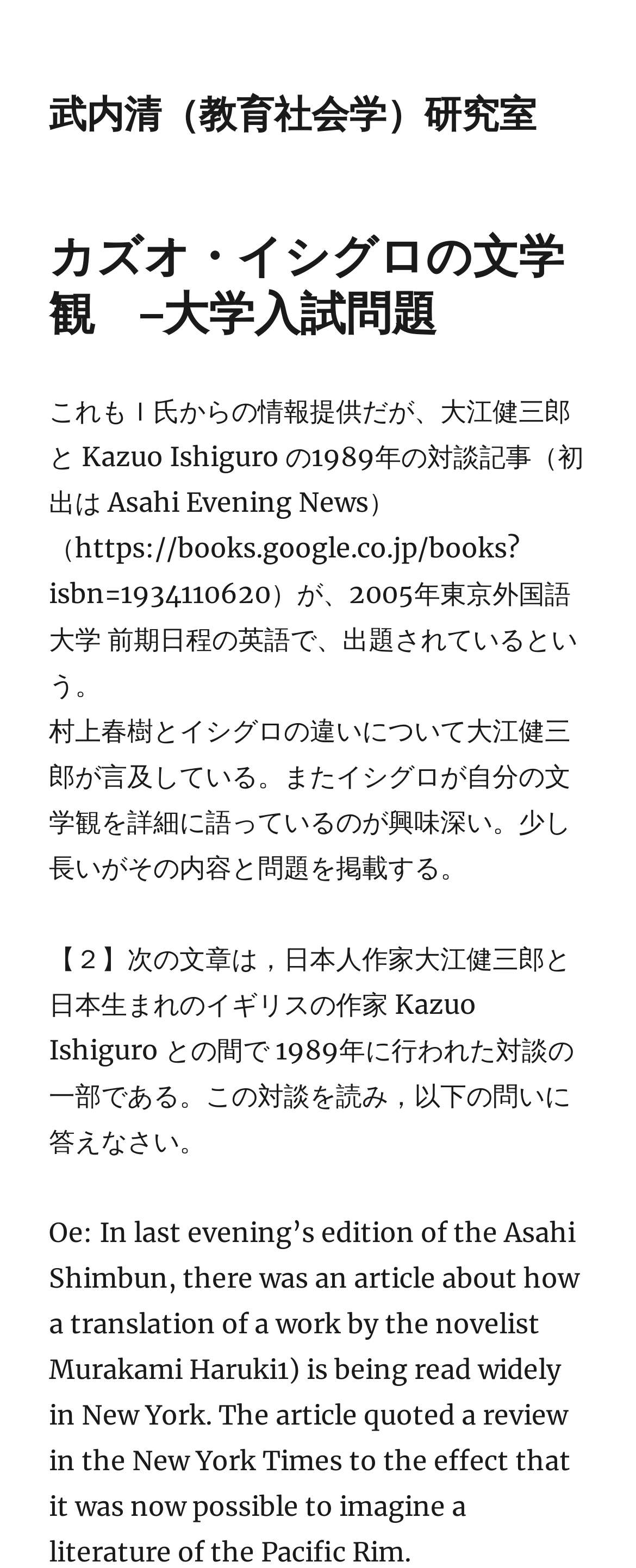Analyze the image and provide a detailed answer to the question: What is the year of the conversation between Oe and Ishiguro?

The year of the conversation between Oe and Ishiguro is 1989, as mentioned in the text 'これもＩ氏からの情報提供だが、大江健三郎と Kazuo Ishiguro の1989年の対談記事（初出は Asahi Evening News）（https://books.google.co.jp/books?isbn=1934110620）が、2005年東京外国語大学 前期日程の英語で、出題されているという。'